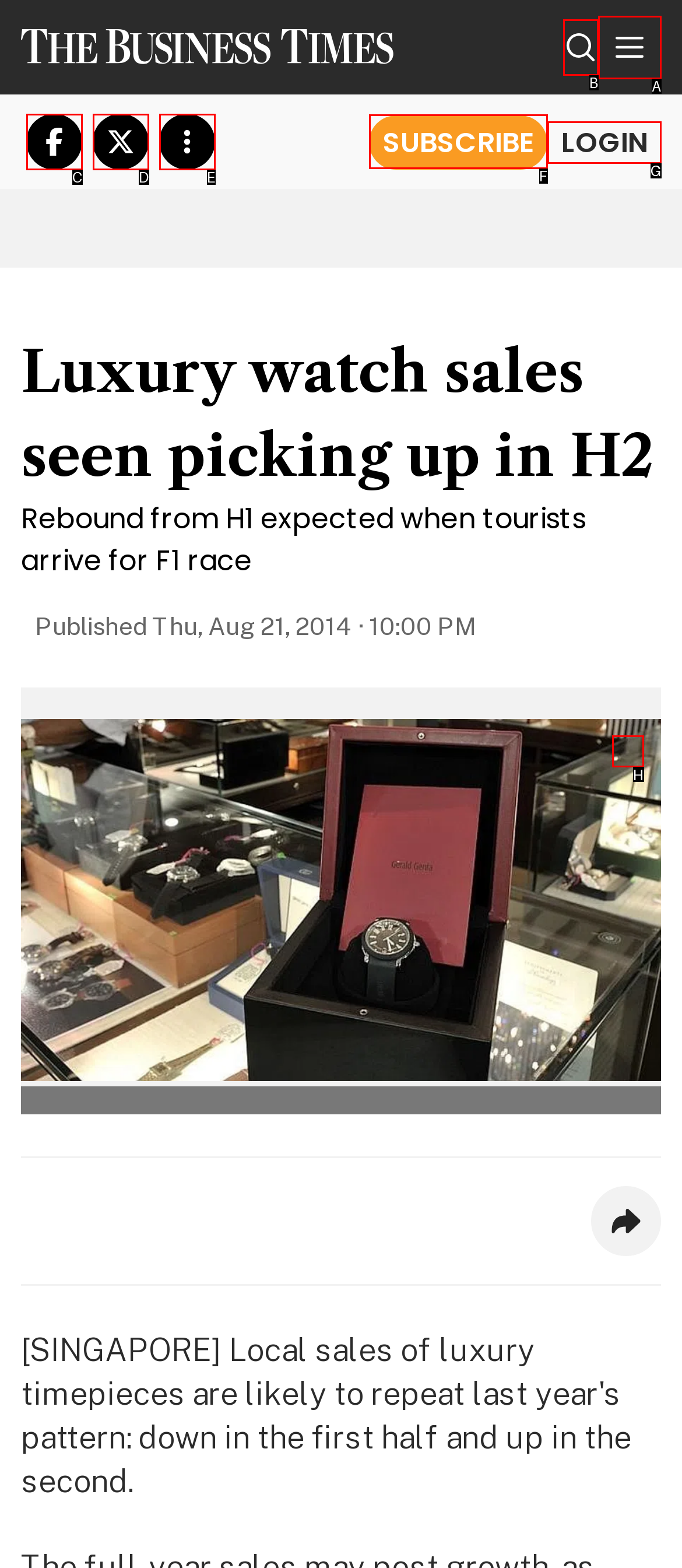Tell me which option best matches this description: View more
Answer with the letter of the matching option directly from the given choices.

E